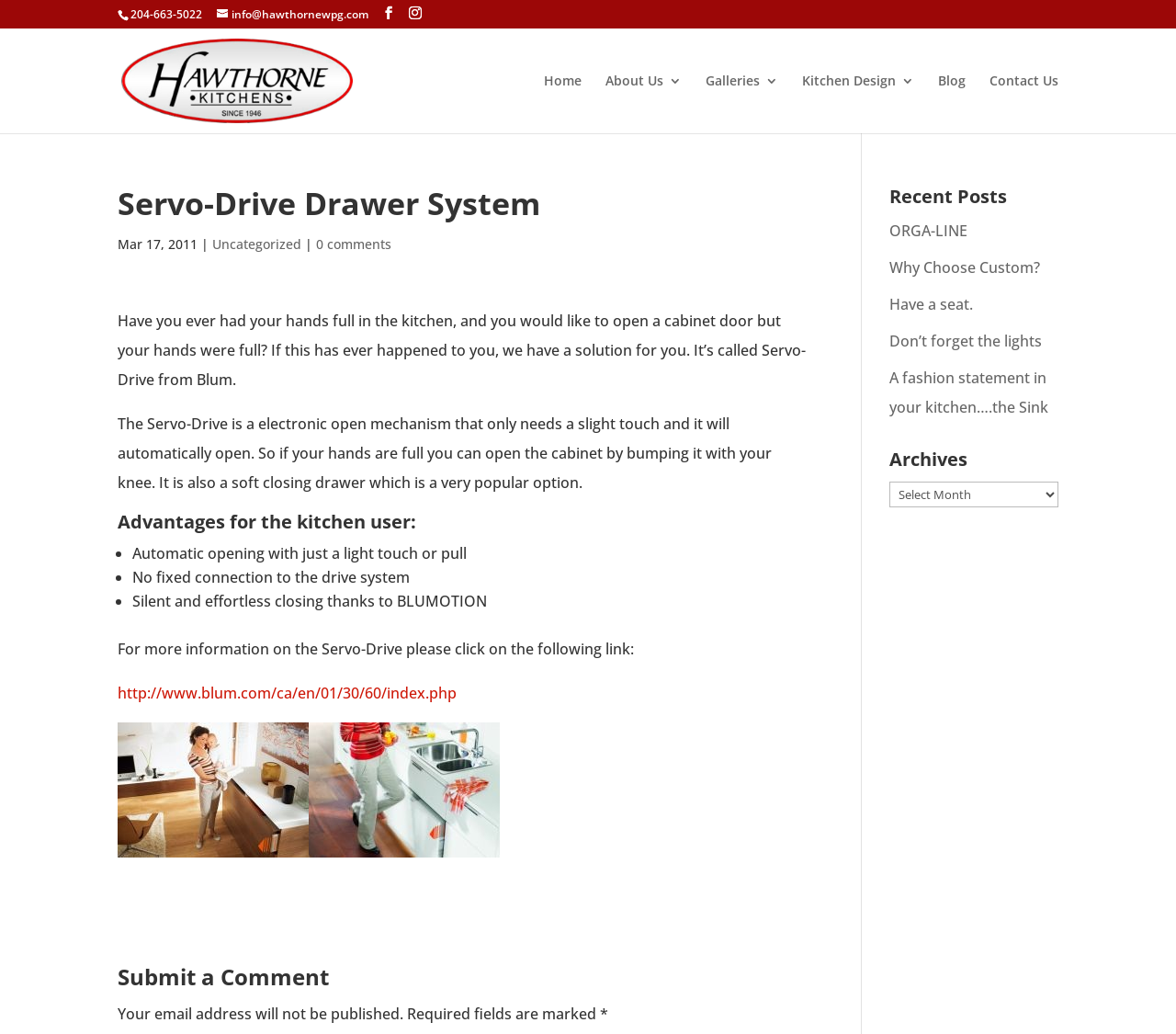Locate the bounding box of the UI element based on this description: "About Us". Provide four float numbers between 0 and 1 as [left, top, right, bottom].

[0.515, 0.072, 0.58, 0.129]